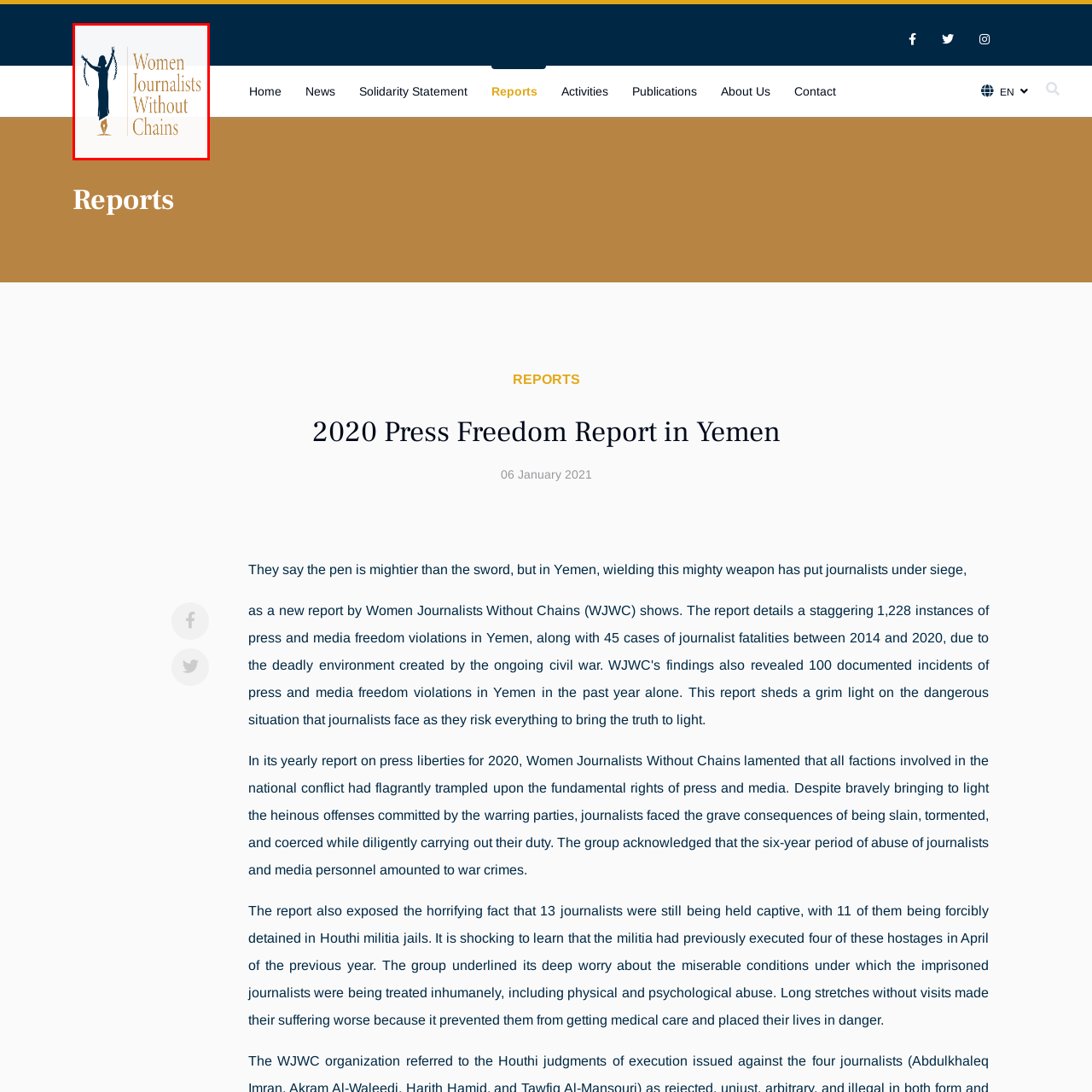View the image inside the red box and answer the question briefly with a word or phrase:
What does the woman in the logo symbolize?

Struggle against oppression